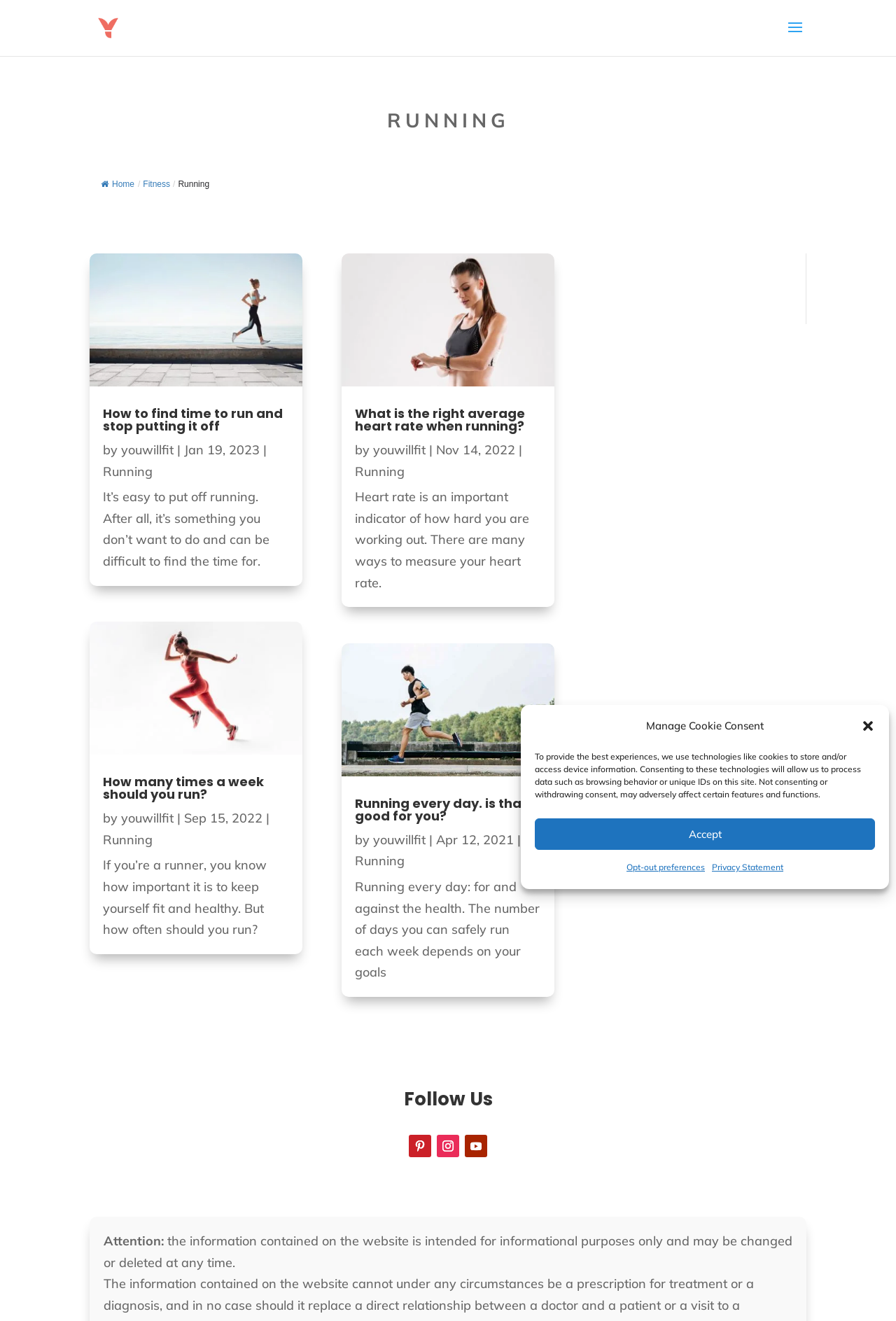Determine the bounding box coordinates for the area that should be clicked to carry out the following instruction: "Follow the 'youwillfit Blog' on social media".

[0.456, 0.859, 0.544, 0.876]